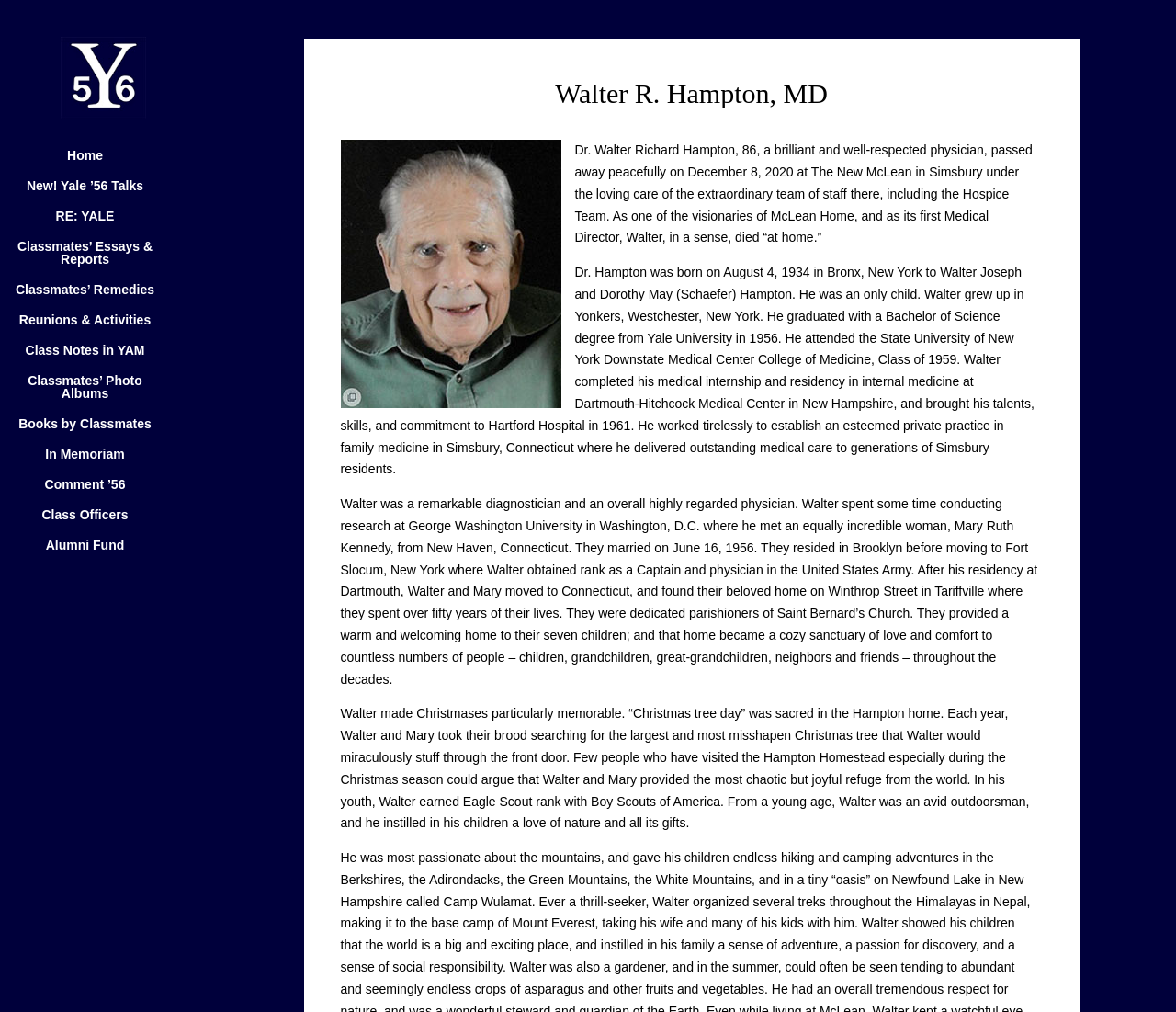Please identify the bounding box coordinates of the clickable area that will fulfill the following instruction: "Explore the 'Reunions & Activities' page". The coordinates should be in the format of four float numbers between 0 and 1, i.e., [left, top, right, bottom].

[0.008, 0.31, 0.168, 0.34]